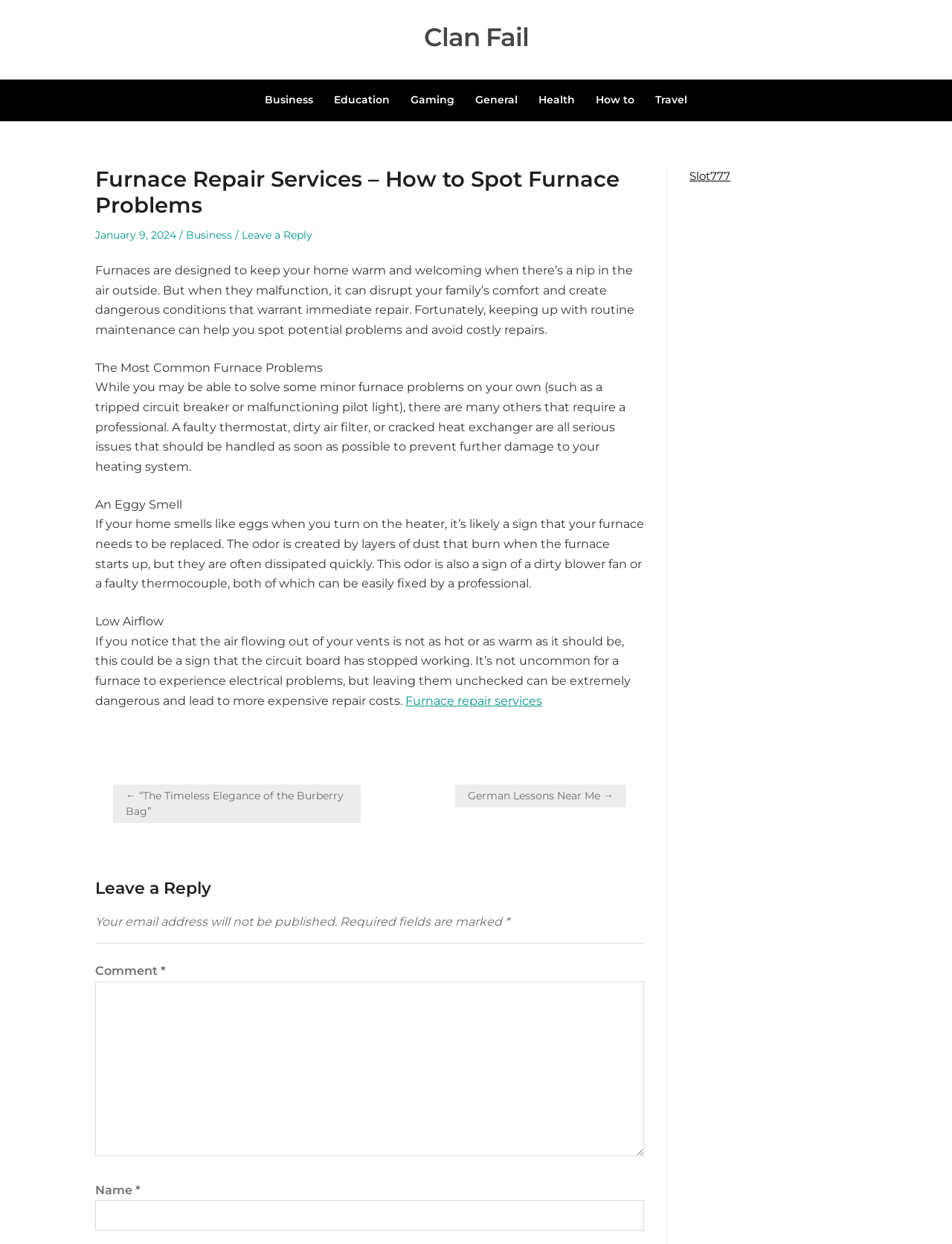Please examine the image and answer the question with a detailed explanation:
What is the purpose of routine maintenance for furnaces?

According to the webpage, keeping up with routine maintenance can help spot potential problems and avoid costly repairs, implying that the purpose of routine maintenance is to prevent expensive repairs.